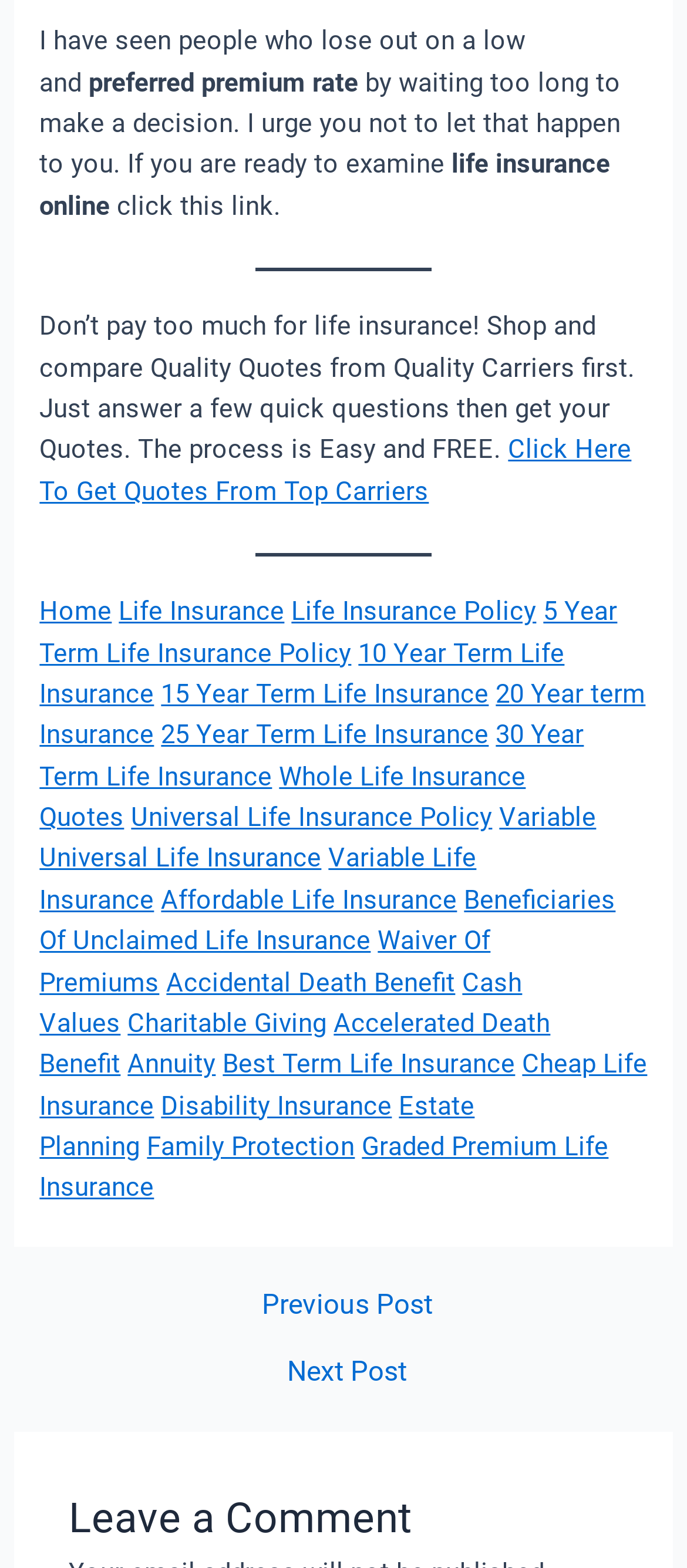What is the first step to get life insurance quotes?
Please provide a single word or phrase based on the screenshot.

Answer a few quick questions